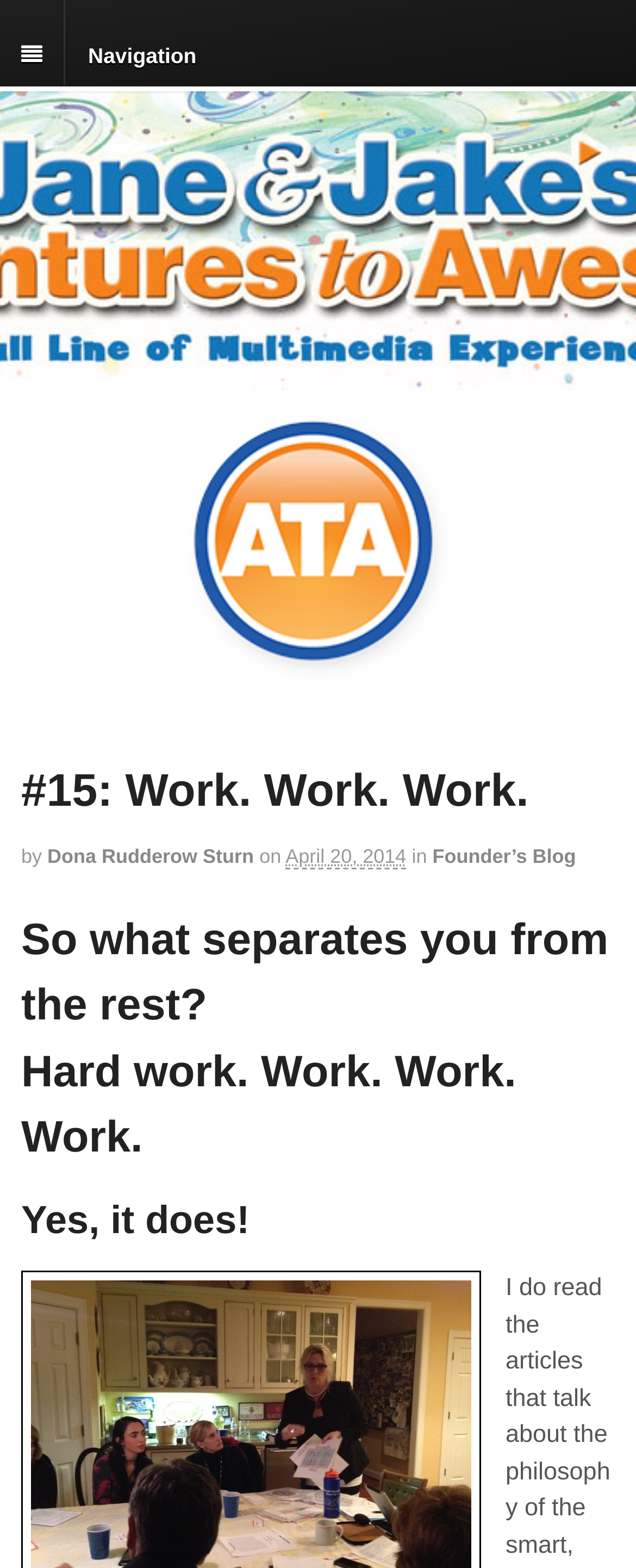What is the name of the blog?
Give a one-word or short-phrase answer derived from the screenshot.

Founder’s Blog